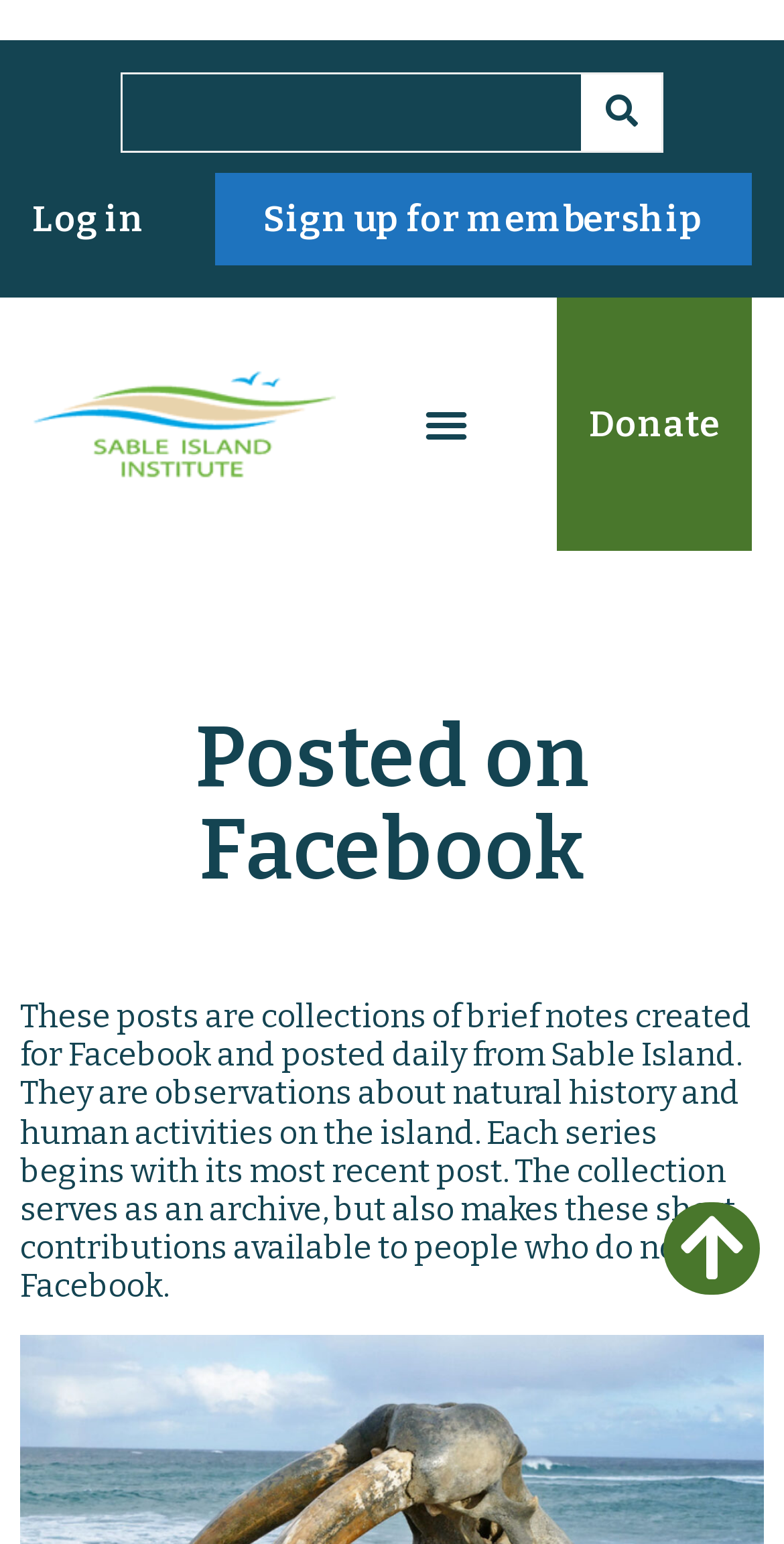What is the purpose of the 'Donate' link?
Give a detailed response to the question by analyzing the screenshot.

The 'Donate' link is located at the top of the webpage, and it is likely intended for users to make a donation to the Sable Island Institute or a related organization. The presence of this link suggests that the webpage is affiliated with a non-profit or charitable organization.